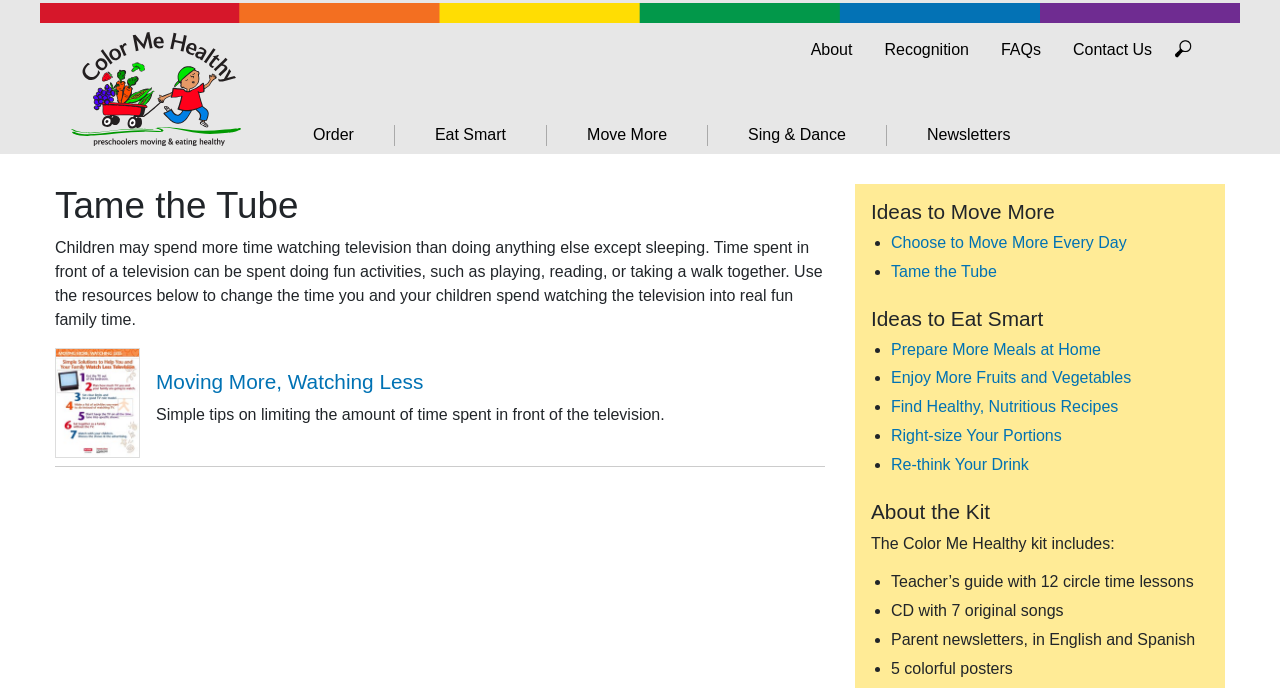Locate the bounding box of the user interface element based on this description: "Move More".

[0.427, 0.182, 0.552, 0.212]